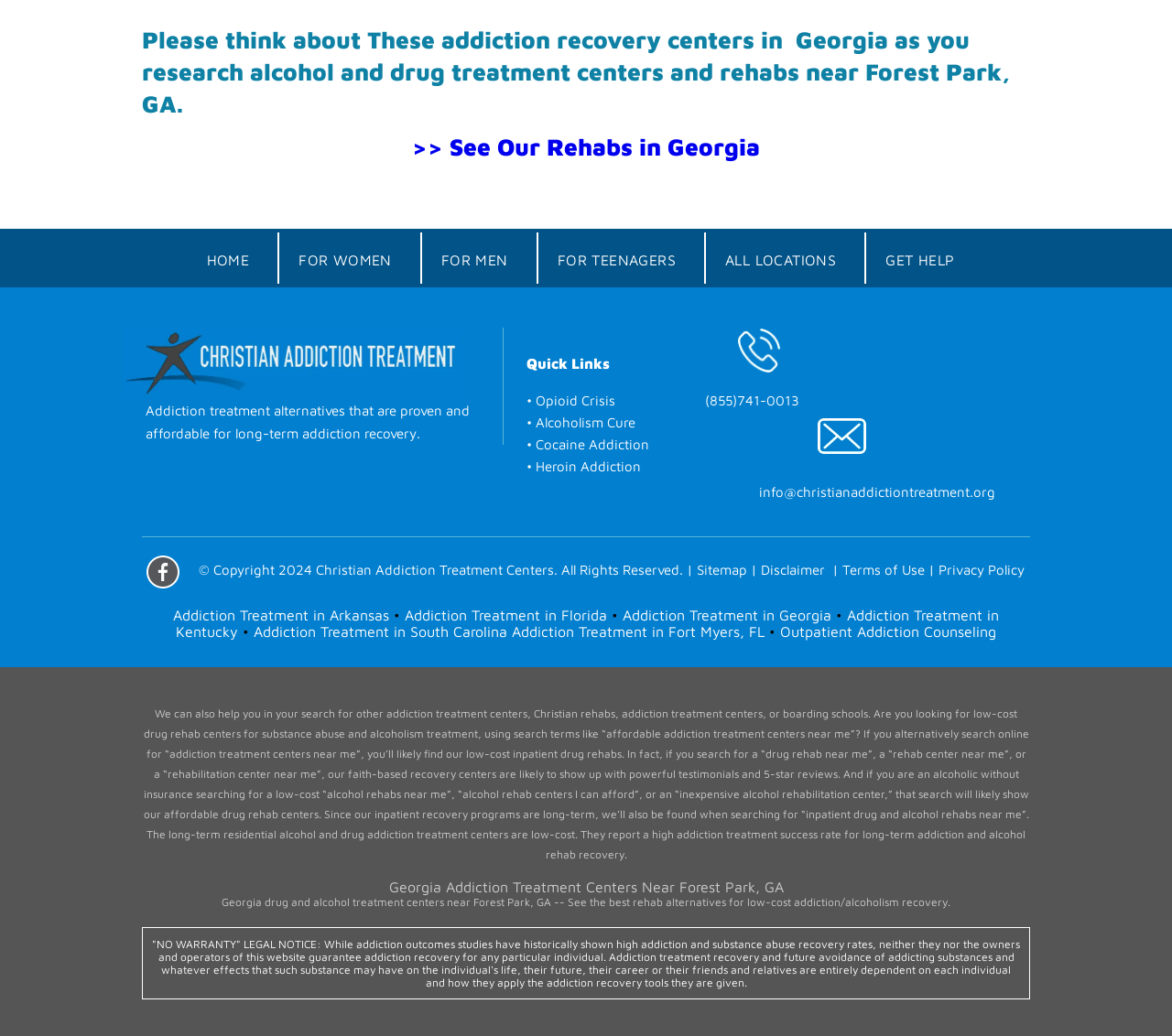Can you give a comprehensive explanation to the question given the content of the image?
What is the main topic of this webpage?

Based on the headings and content of the webpage, it appears that the main topic is addiction recovery centers, specifically in Georgia and near Forest Park, GA.